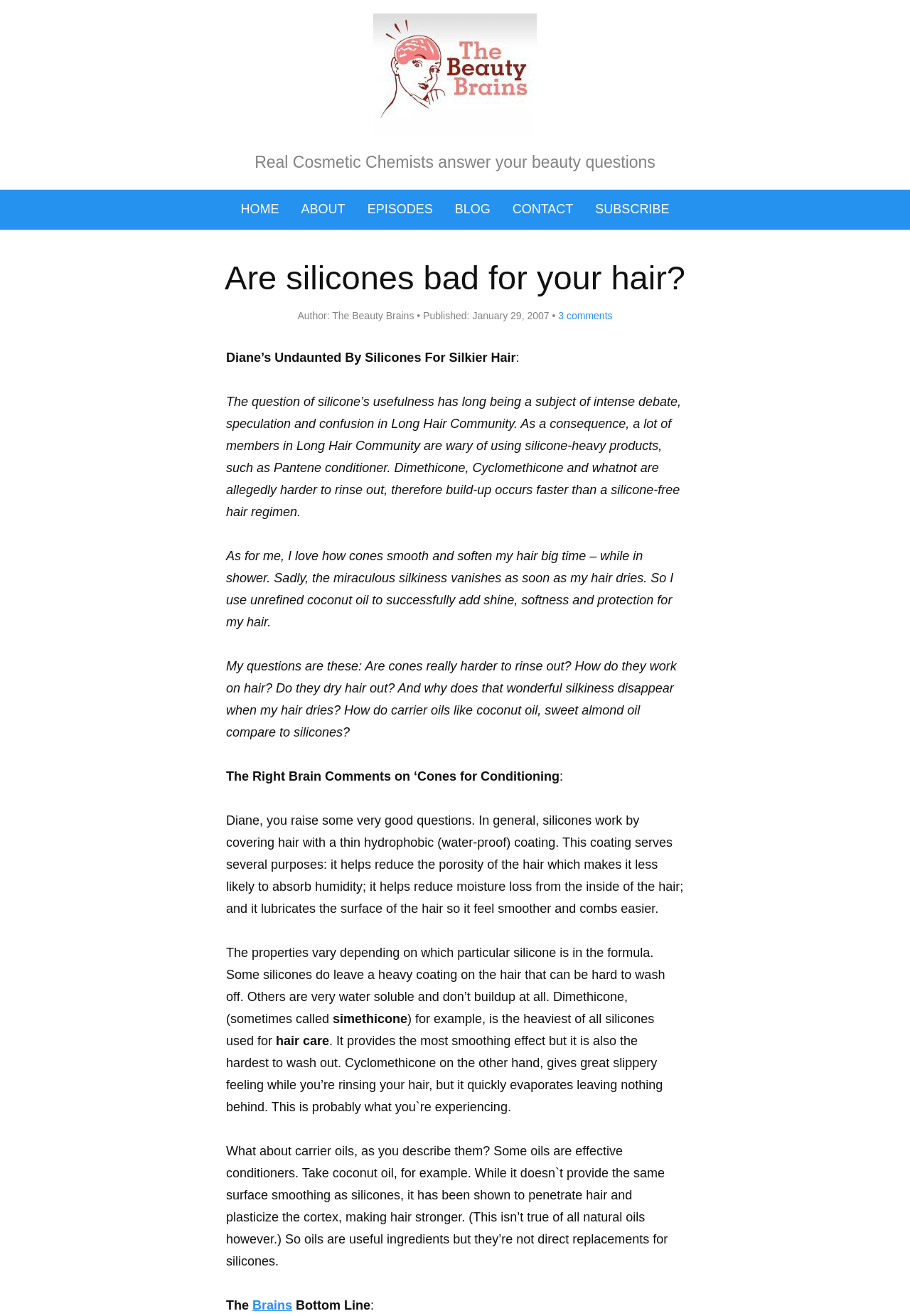Answer the following inquiry with a single word or phrase:
What is the name of the website?

The Beauty Brains